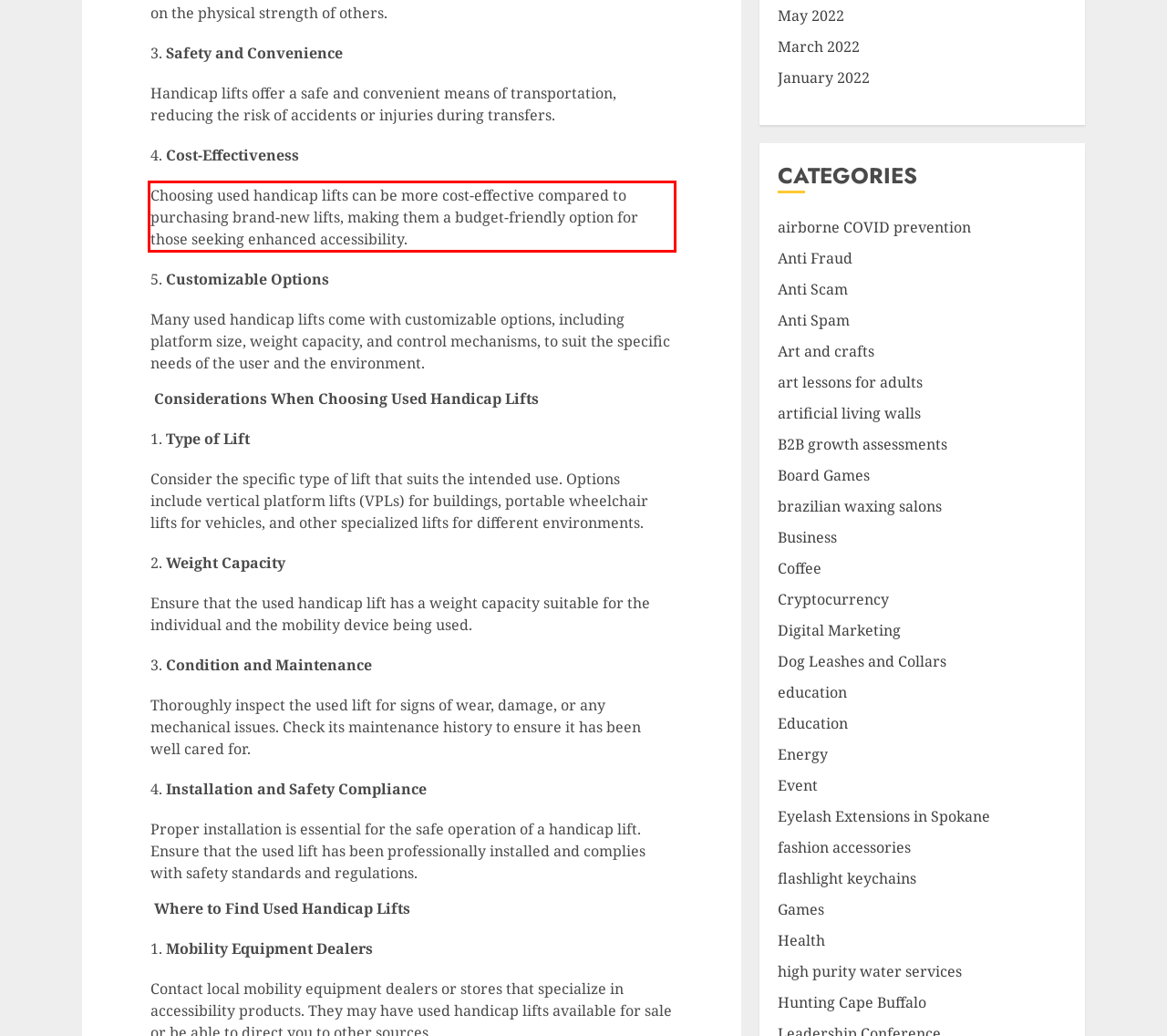Please examine the webpage screenshot and extract the text within the red bounding box using OCR.

Choosing used handicap lifts can be more cost-effective compared to purchasing brand-new lifts, making them a budget-friendly option for those seeking enhanced accessibility.